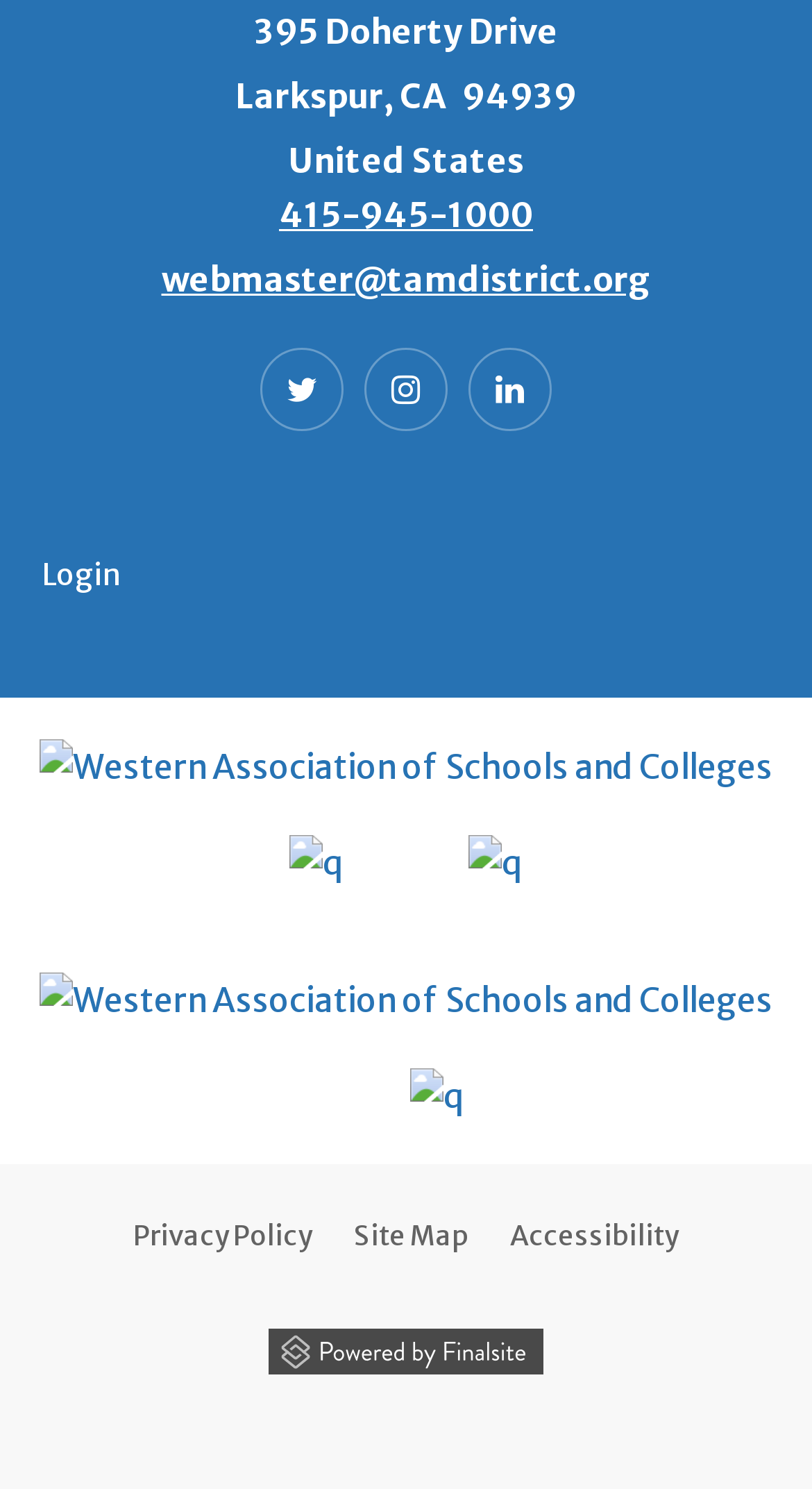What is the address of the organization?
Please utilize the information in the image to give a detailed response to the question.

I found the address by looking at the static text elements at the top of the webpage, which provide the street address, city, state, and zip code.